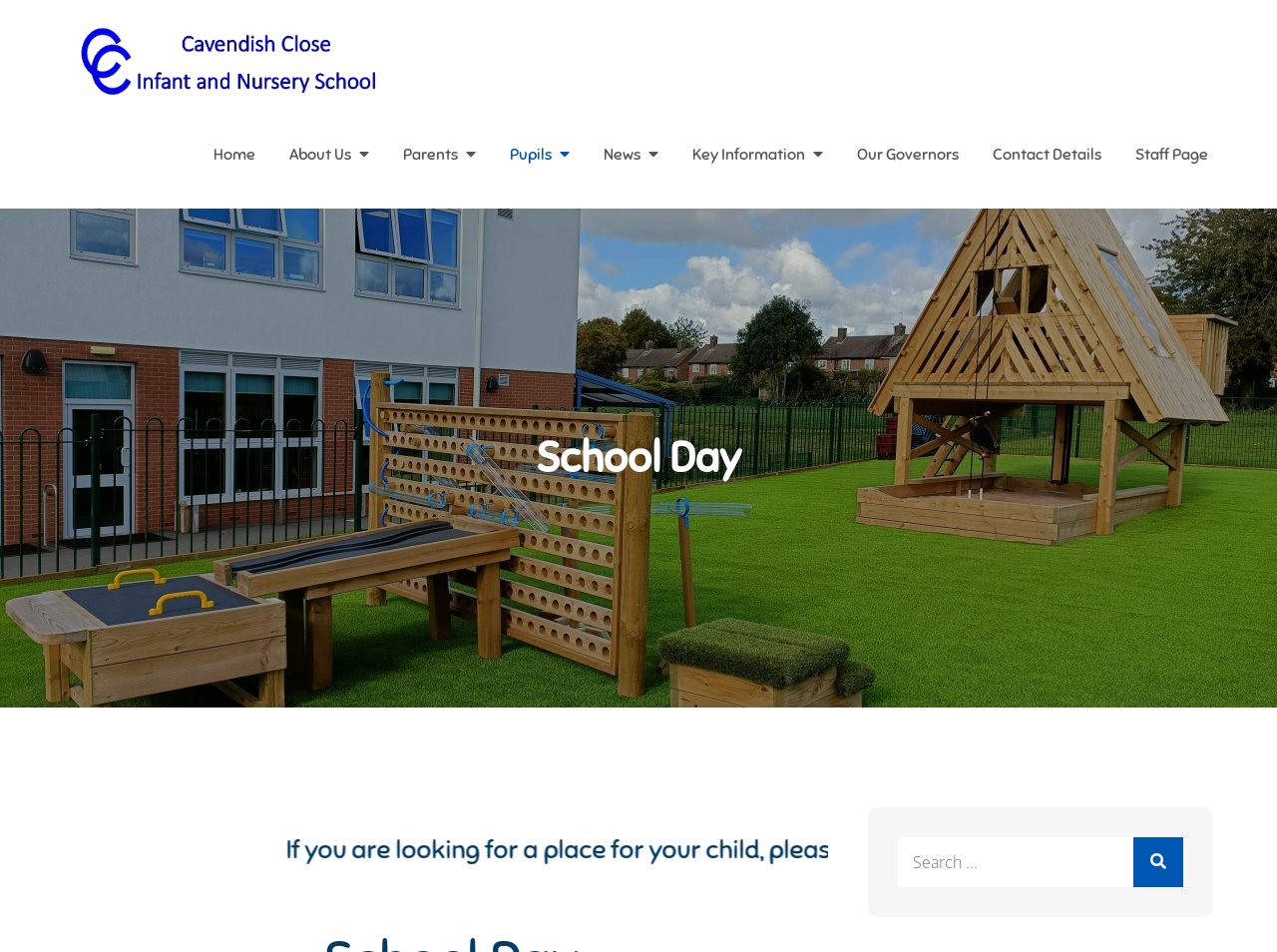For the element described, predict the bounding box coordinates as (top-left x, top-left y, bottom-right x, bottom-right y). All values should be between 0 and 1. Element description: parent_node: Search for: value="Search"

[0.888, 0.879, 0.927, 0.932]